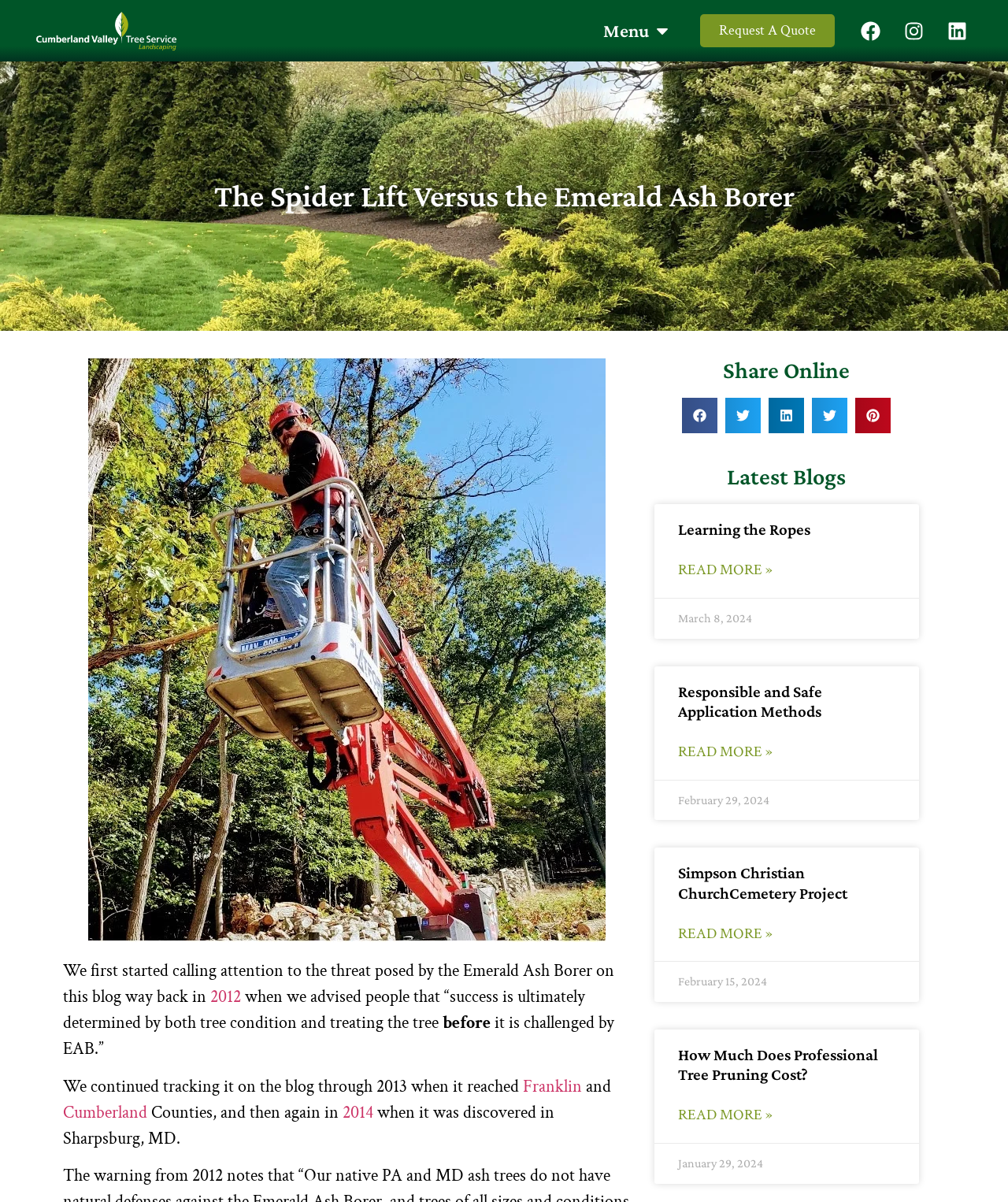What is the company name?
Refer to the screenshot and deliver a thorough answer to the question presented.

I inferred the company name from the logo and the text 'Cumberland Valley Tree Service - Landscaping' in the root element.